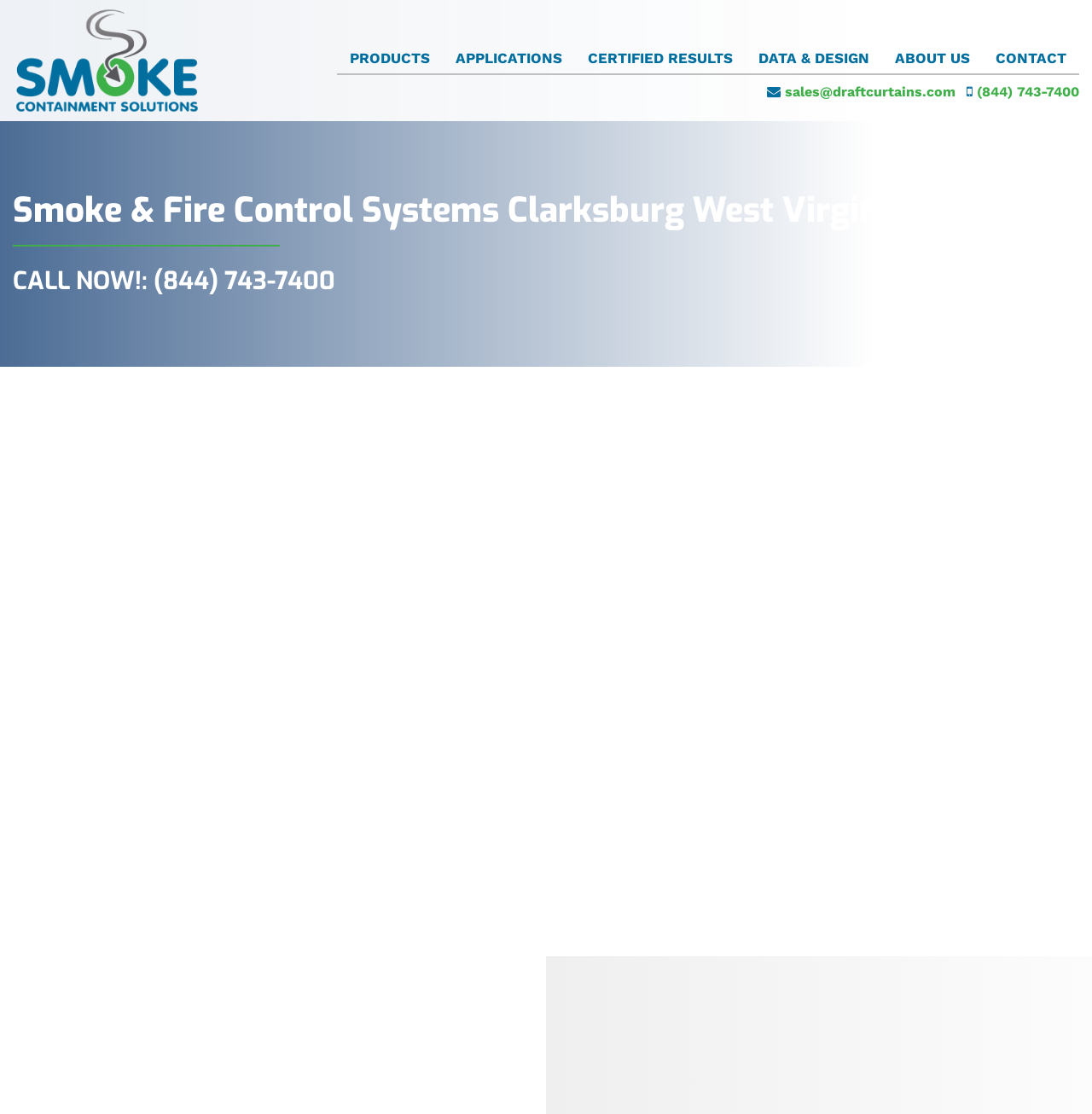Please respond to the question with a concise word or phrase:
What is the company's phone number?

(844) 743-7400